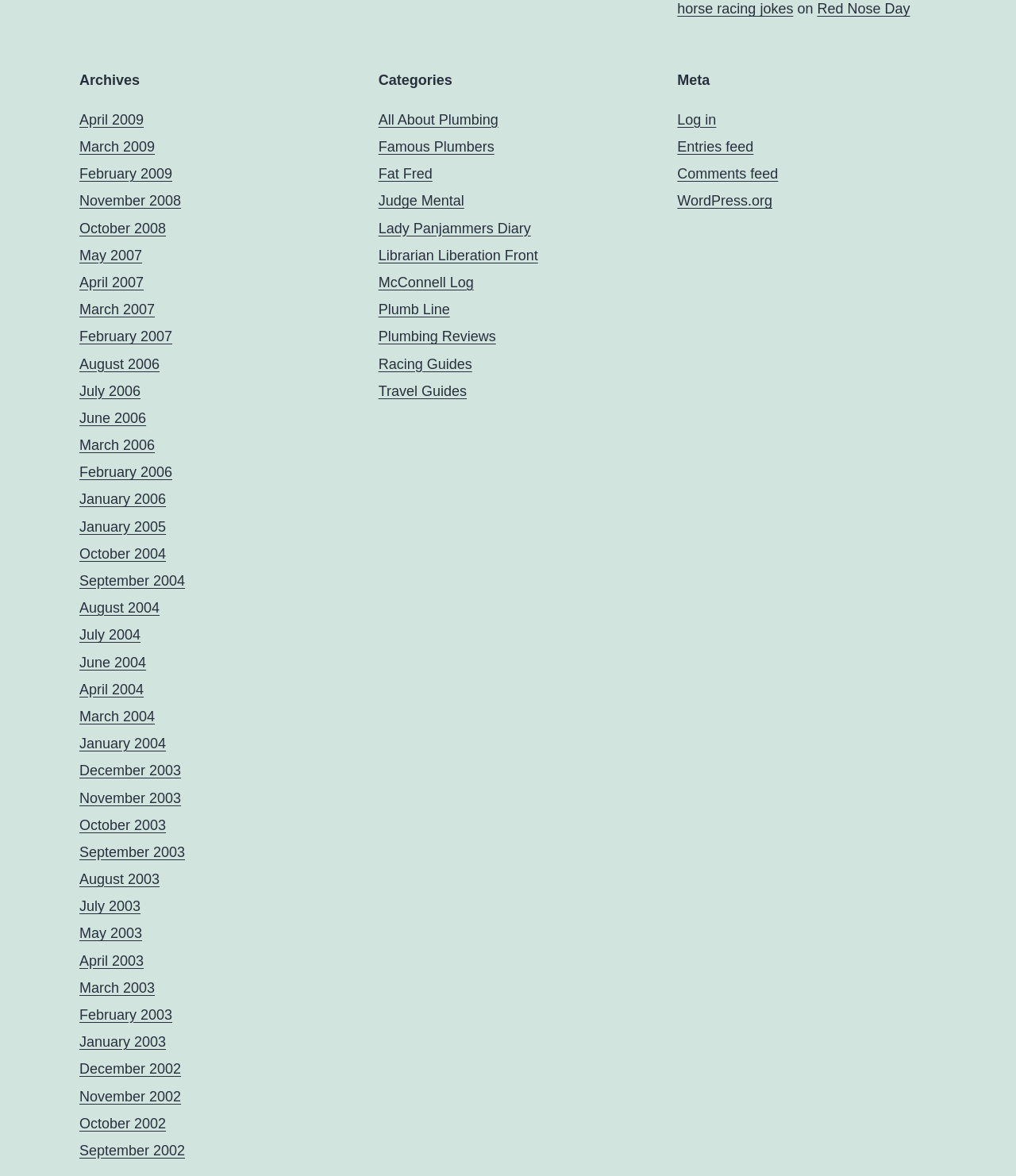Could you find the bounding box coordinates of the clickable area to complete this instruction: "view horse racing jokes"?

[0.667, 0.001, 0.781, 0.014]